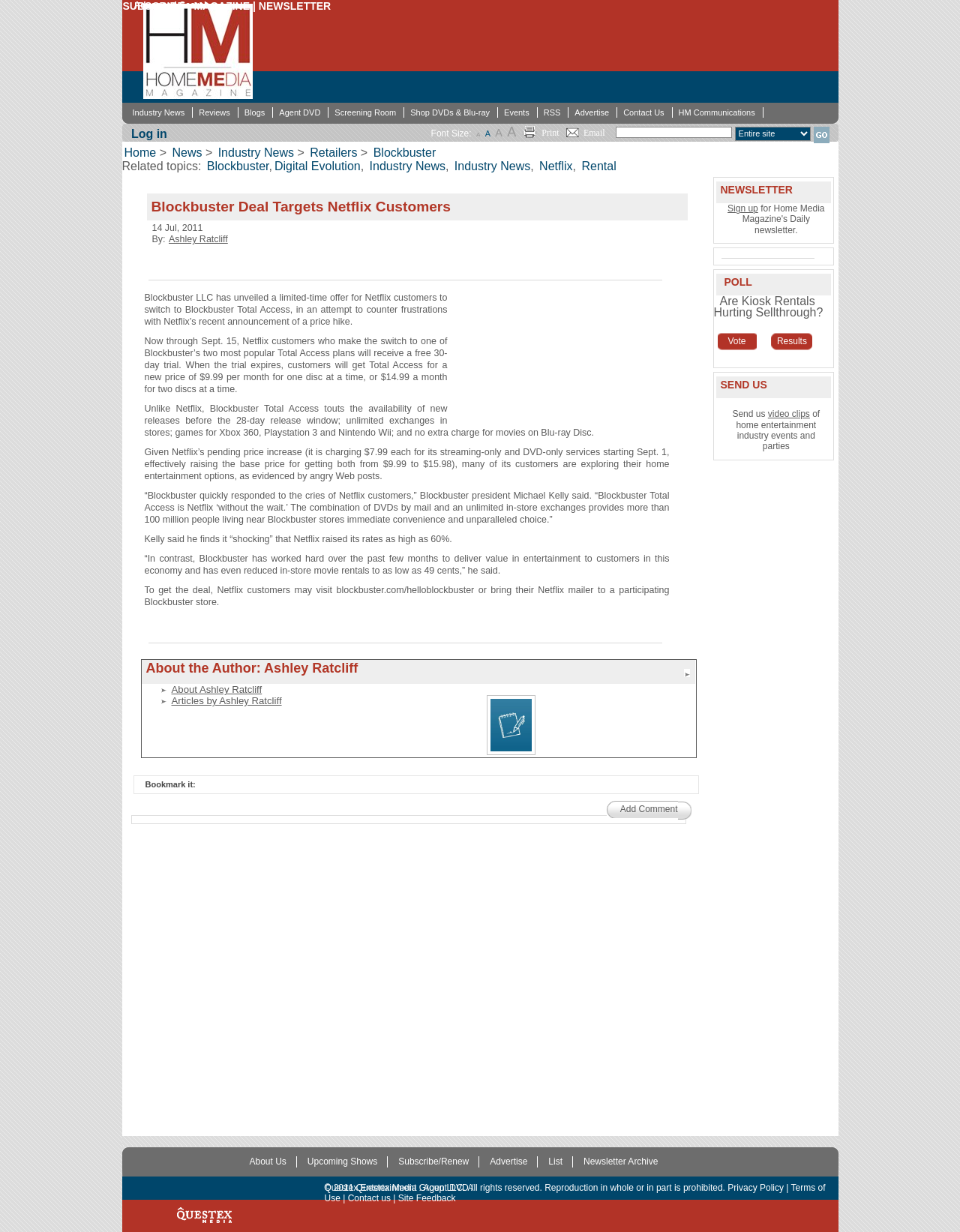Why are Netflix customers exploring other options?
Based on the image, answer the question with a single word or brief phrase.

Price hike